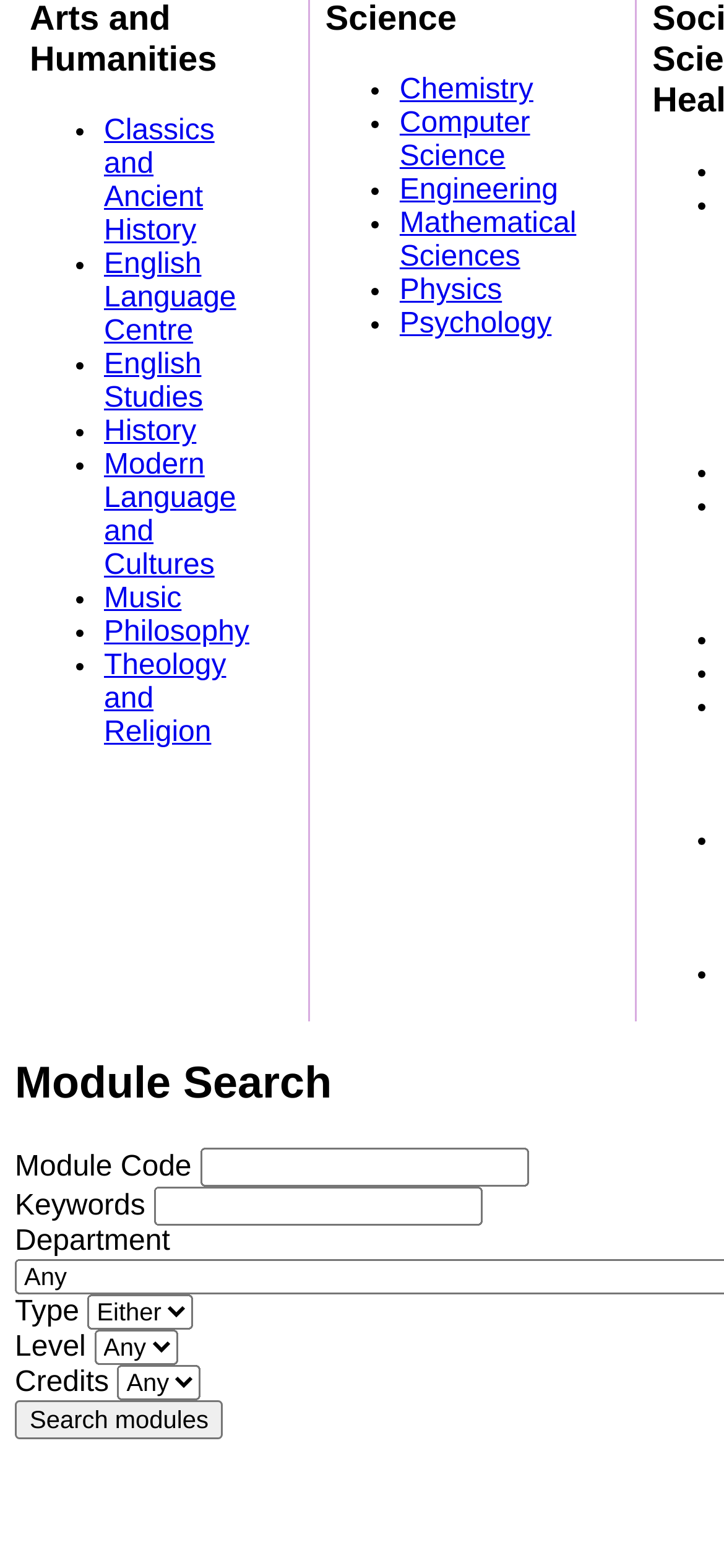Please locate the bounding box coordinates of the element that should be clicked to achieve the given instruction: "Click on Search modules".

[0.021, 0.893, 0.308, 0.918]